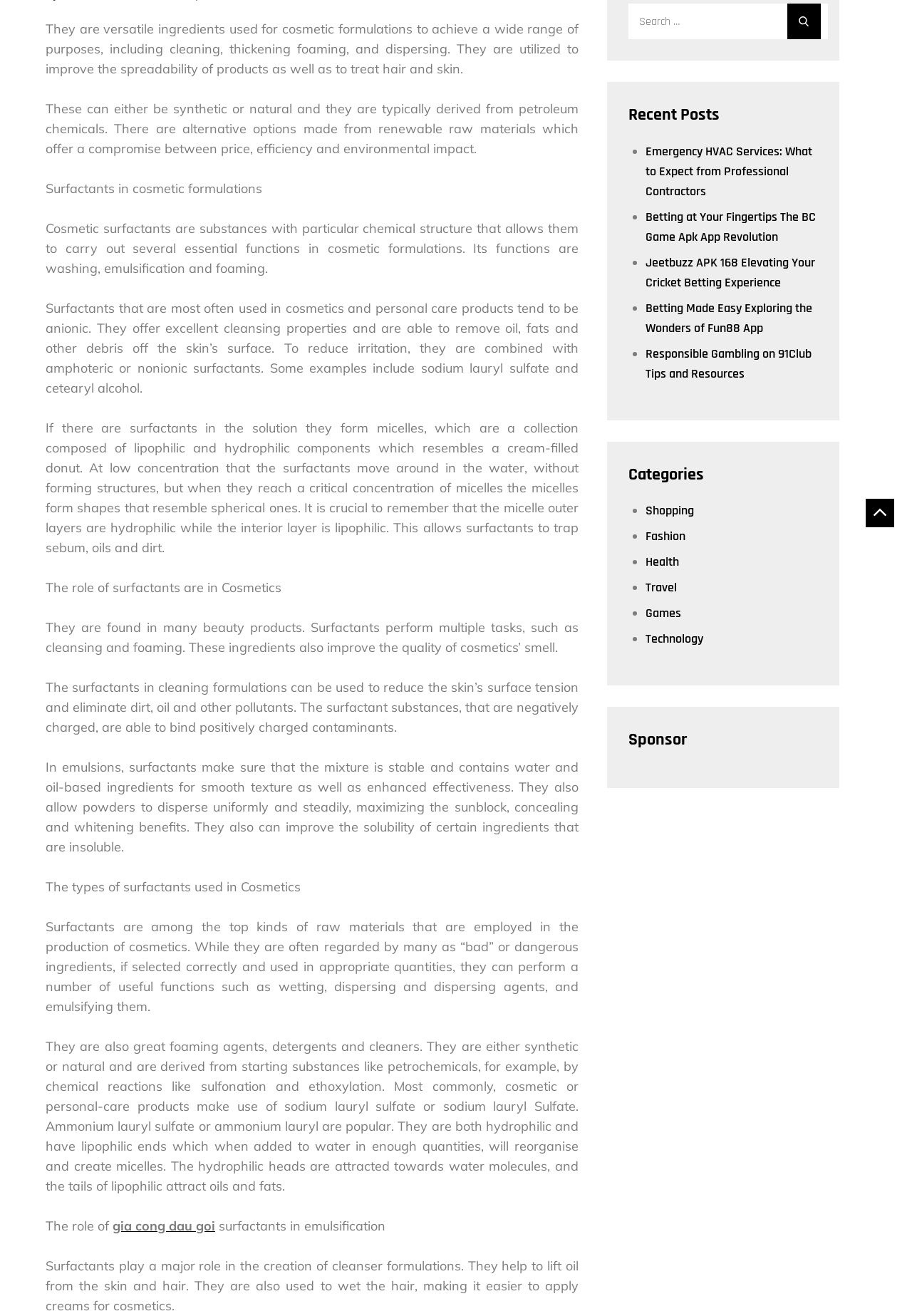Identify the bounding box coordinates for the UI element described as follows: "About Jon Fox". Ensure the coordinates are four float numbers between 0 and 1, formatted as [left, top, right, bottom].

None